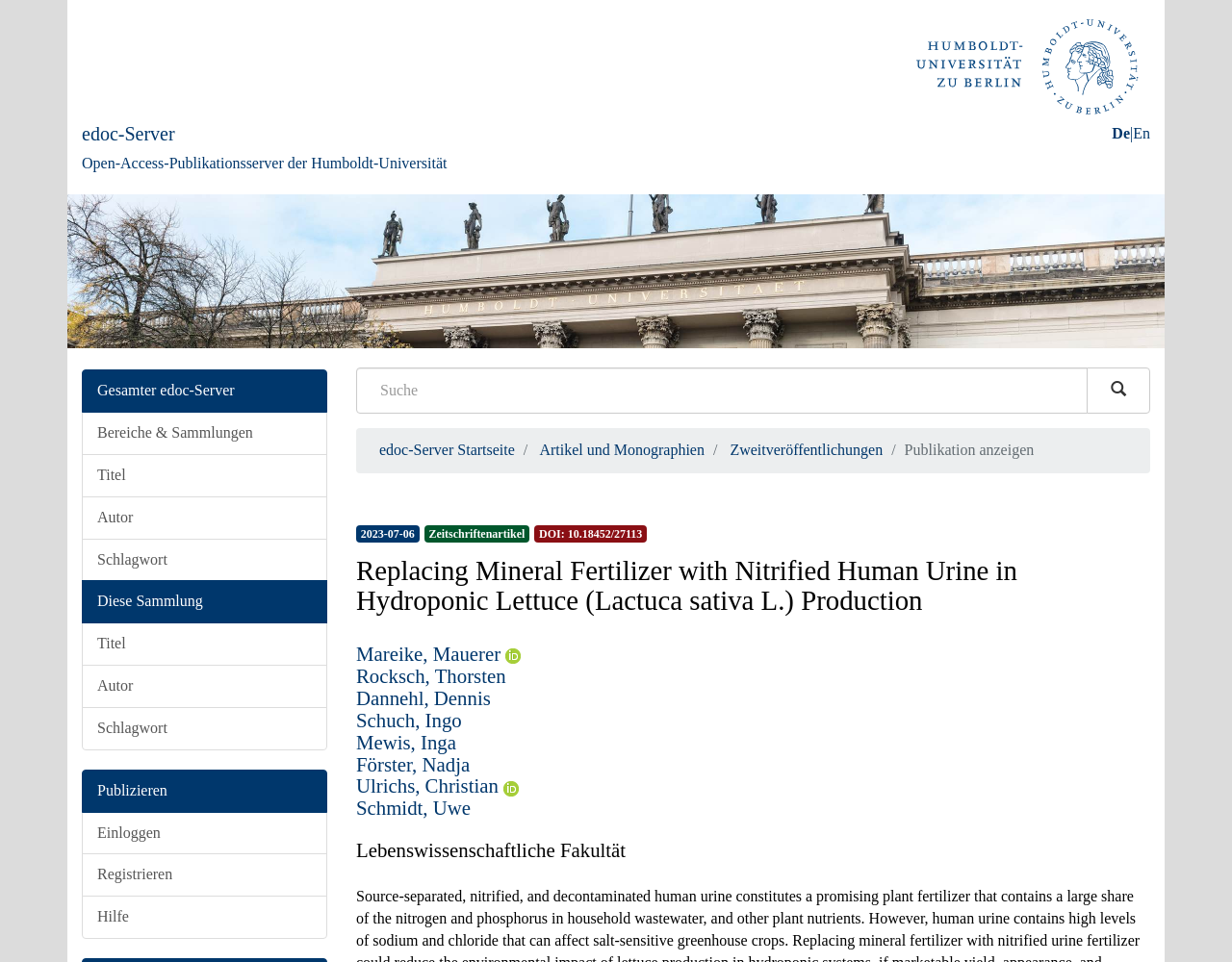Can you find the bounding box coordinates of the area I should click to execute the following instruction: "Login to the edoc-Server"?

[0.066, 0.844, 0.266, 0.888]